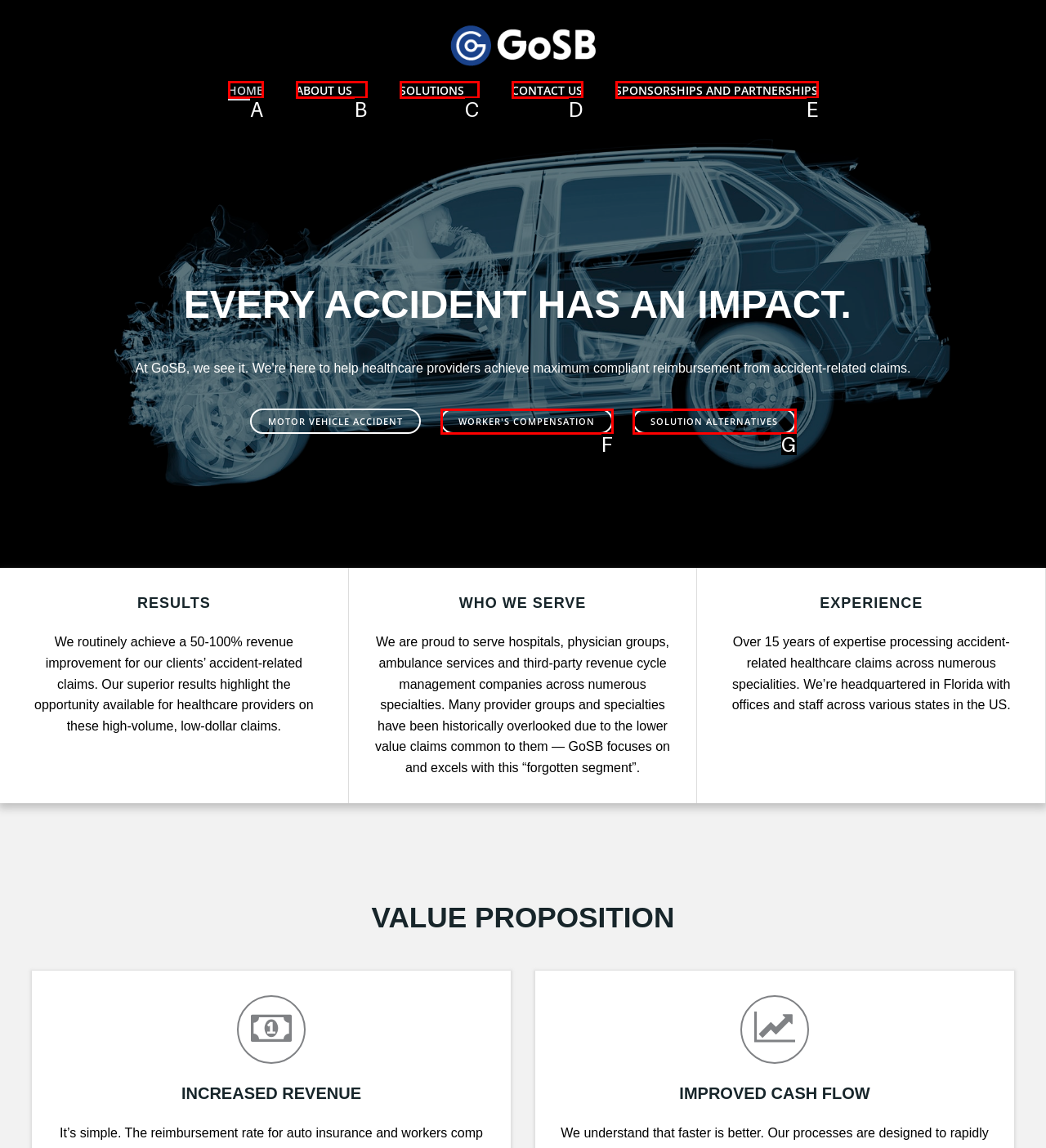Given the description: Home, identify the matching option. Answer with the corresponding letter.

A